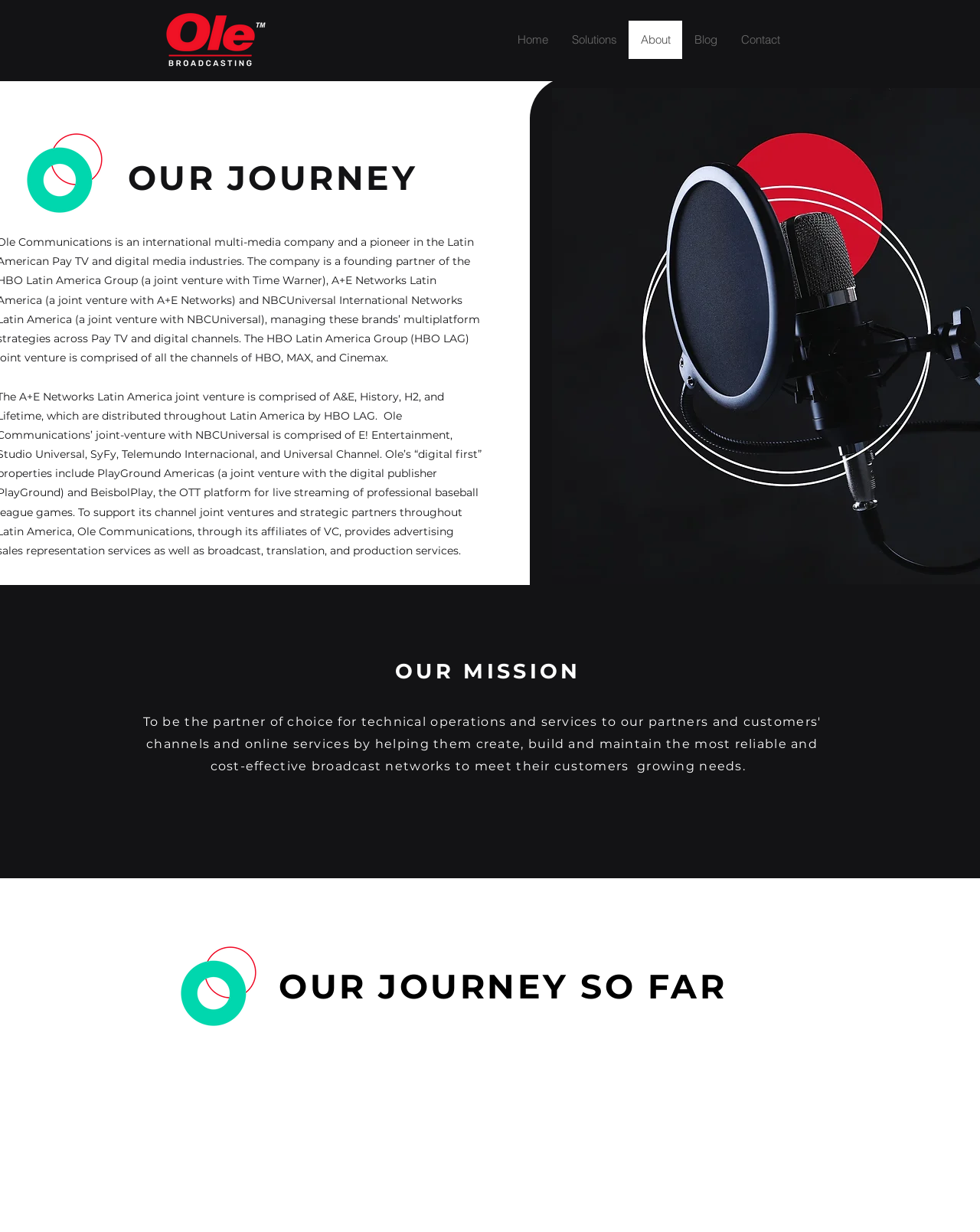Explain the features and main sections of the webpage comprehensively.

The webpage is about Ole Broadcasting, a company that provides dubbing and subtitling services for worldwide television, studios, and OTT platforms. 

At the top of the page, there is a navigation menu with five links: Home, Solutions, About, Blog, and Contact. 

Below the navigation menu, there is a logo image with the company's name and a brief description of their services. 

The main content of the page is divided into two sections. The first section is headed by "OUR MISSION" and contains a paragraph of text describing the company's goal of providing cost-effective broadcast networks to meet their customers' growing needs.

The second section is headed by "OUR JOURNEY SO FAR" and contains a brief history of the company, starting from its founding in 1989. 

There are two identical images of a blue circle with a red line on the page, one at the top and one at the bottom.